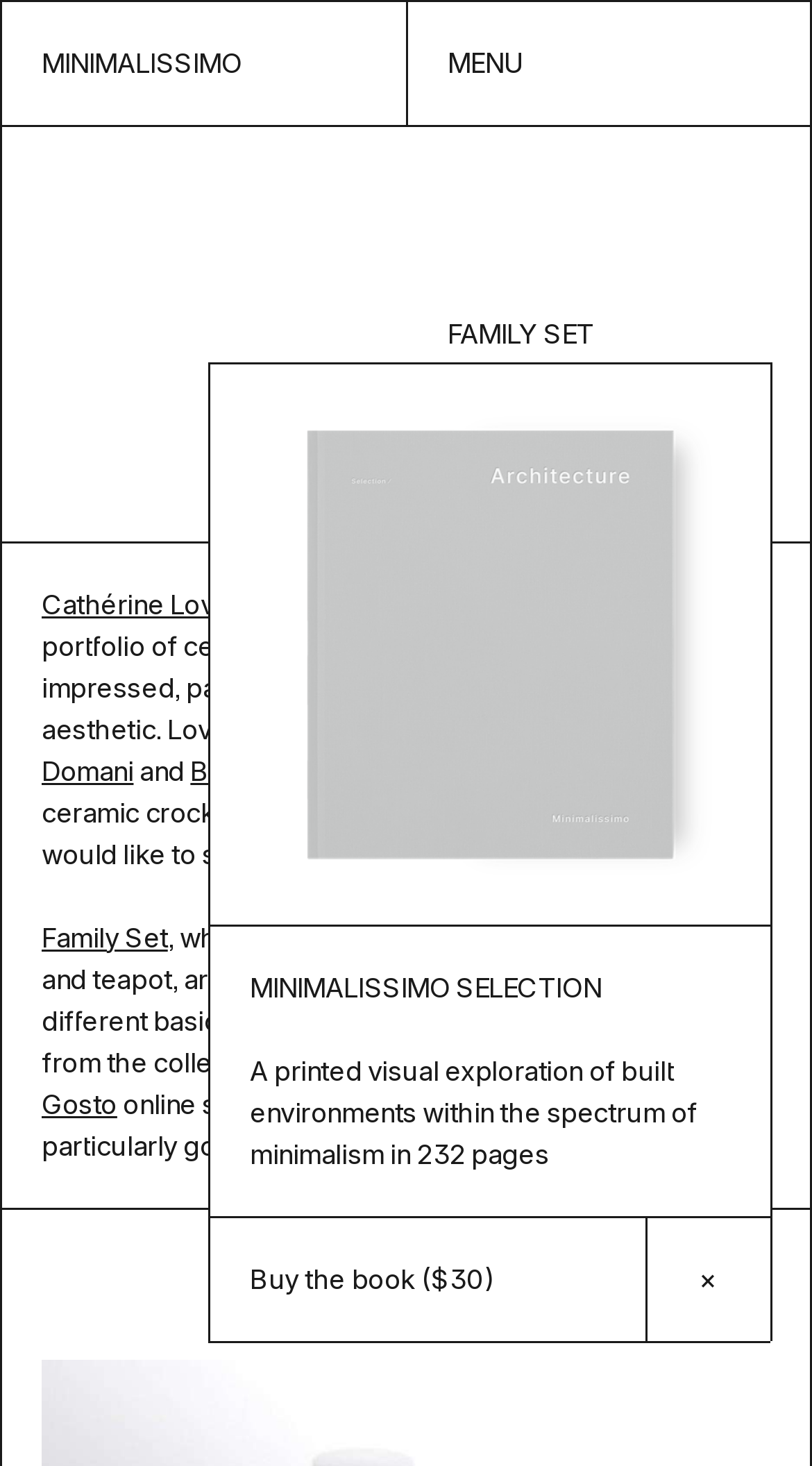Determine the bounding box coordinates of the clickable element to complete this instruction: "View Cathérine Lovatt's portfolio". Provide the coordinates in the format of four float numbers between 0 and 1, [left, top, right, bottom].

[0.051, 0.401, 0.302, 0.423]